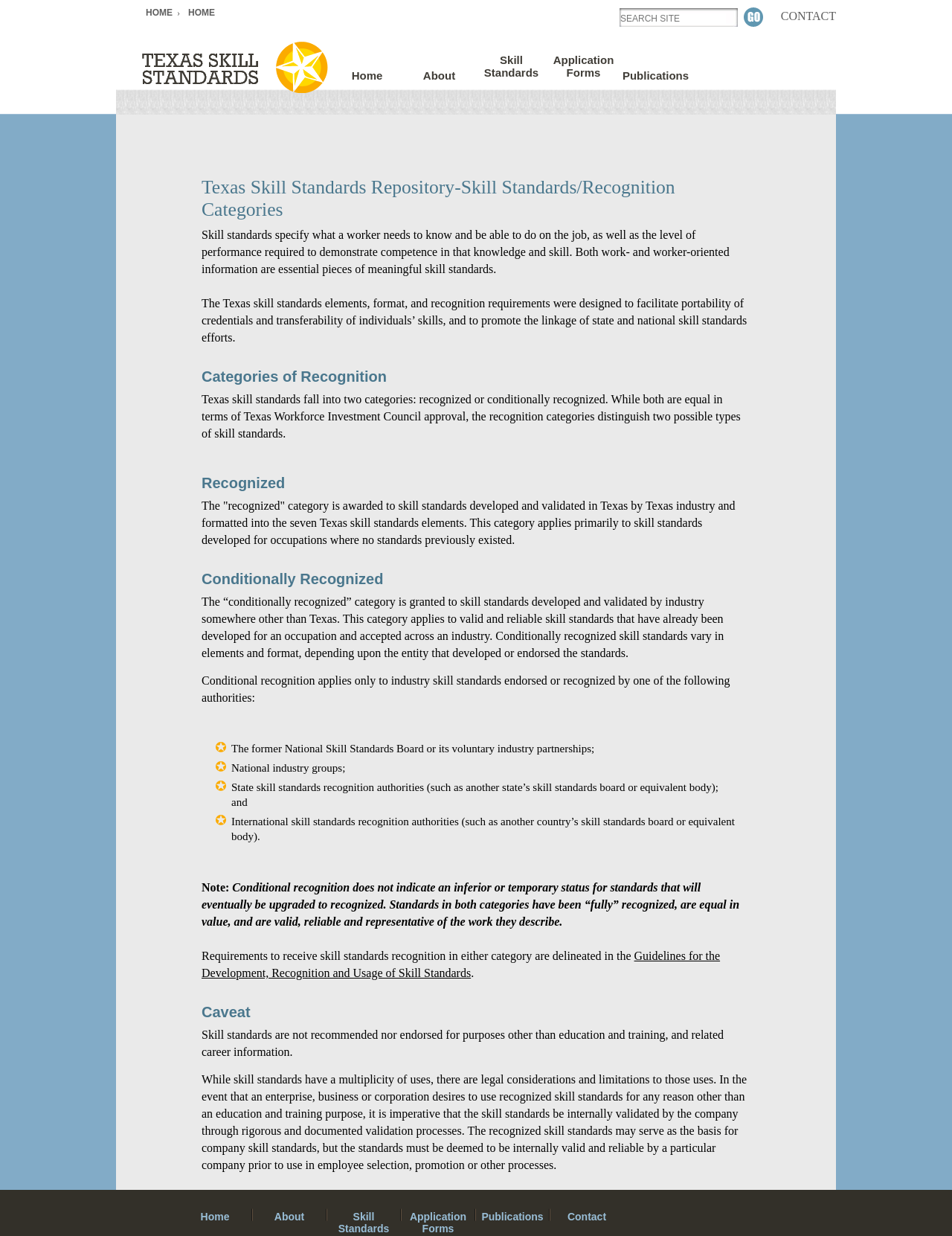What is the purpose of the 'conditionally recognized' category?
Please provide a single word or phrase as your answer based on the image.

For skill standards developed and validated by industry outside of Texas